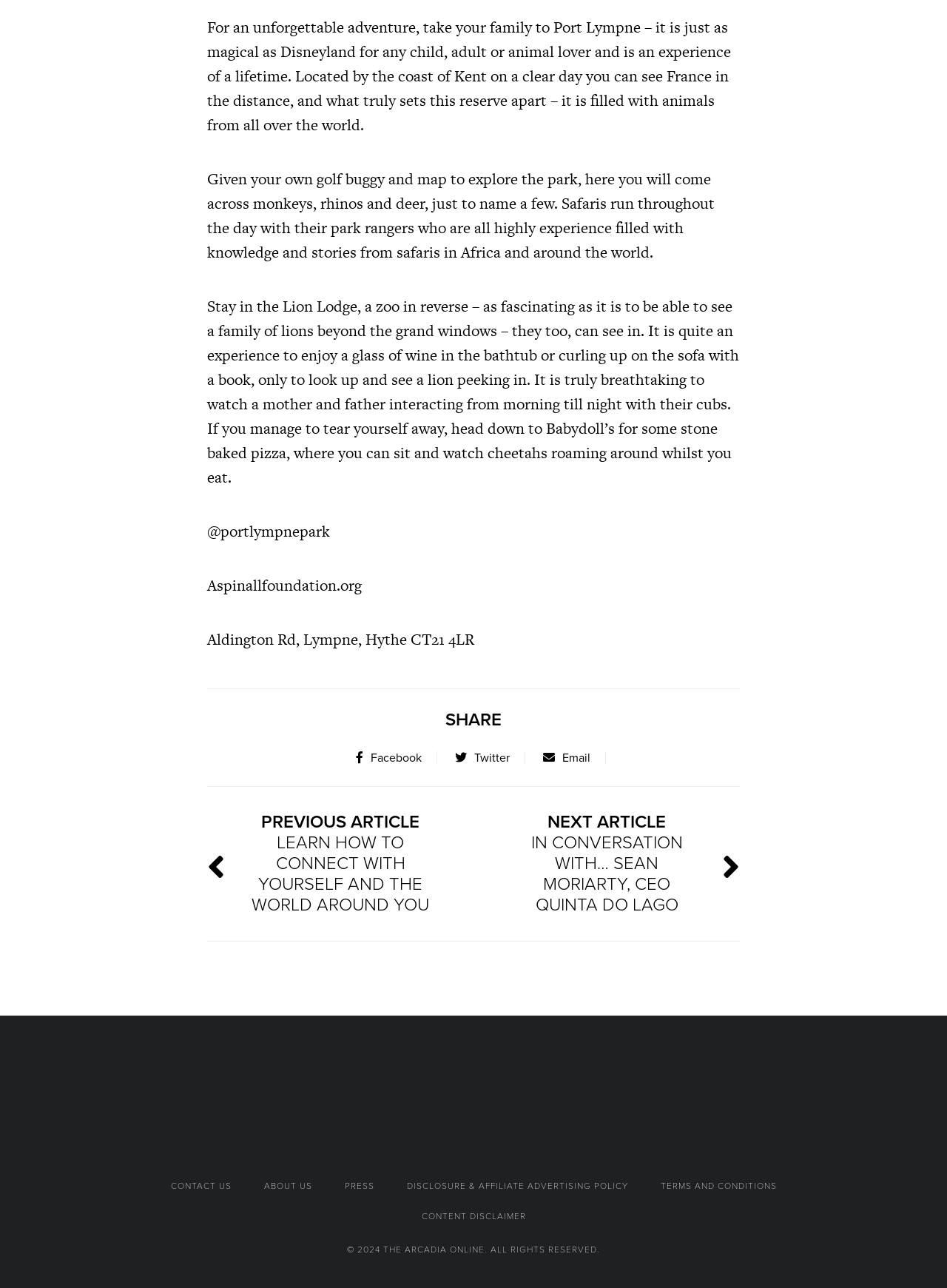Determine the bounding box coordinates for the clickable element to execute this instruction: "Visit the Aspinall Foundation website". Provide the coordinates as four float numbers between 0 and 1, i.e., [left, top, right, bottom].

[0.219, 0.446, 0.382, 0.463]